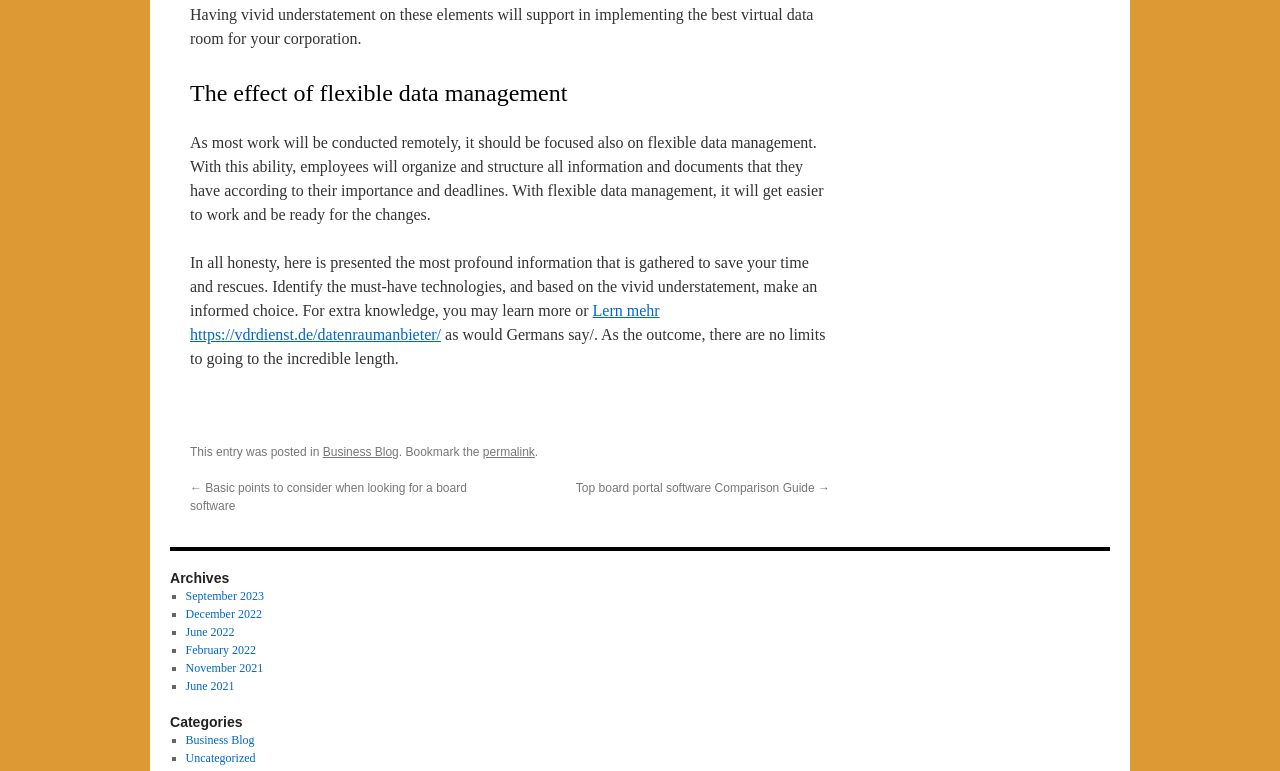Show the bounding box coordinates for the element that needs to be clicked to execute the following instruction: "Explore the top board portal software comparison guide". Provide the coordinates in the form of four float numbers between 0 and 1, i.e., [left, top, right, bottom].

[0.45, 0.624, 0.648, 0.642]